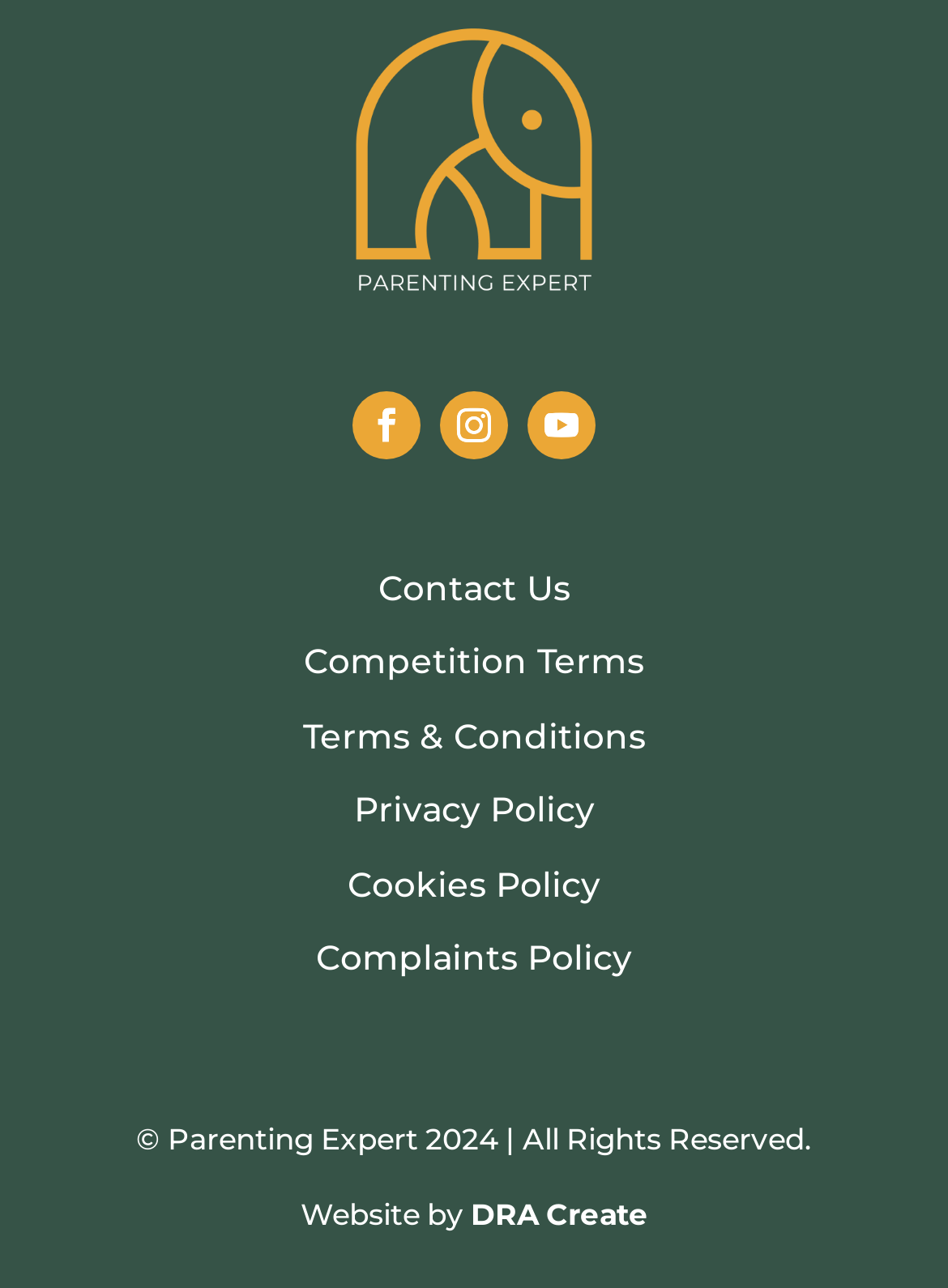Please identify the bounding box coordinates of the element that needs to be clicked to execute the following command: "Check out Website by DRA Create". Provide the bounding box using four float numbers between 0 and 1, formatted as [left, top, right, bottom].

[0.496, 0.928, 0.683, 0.956]